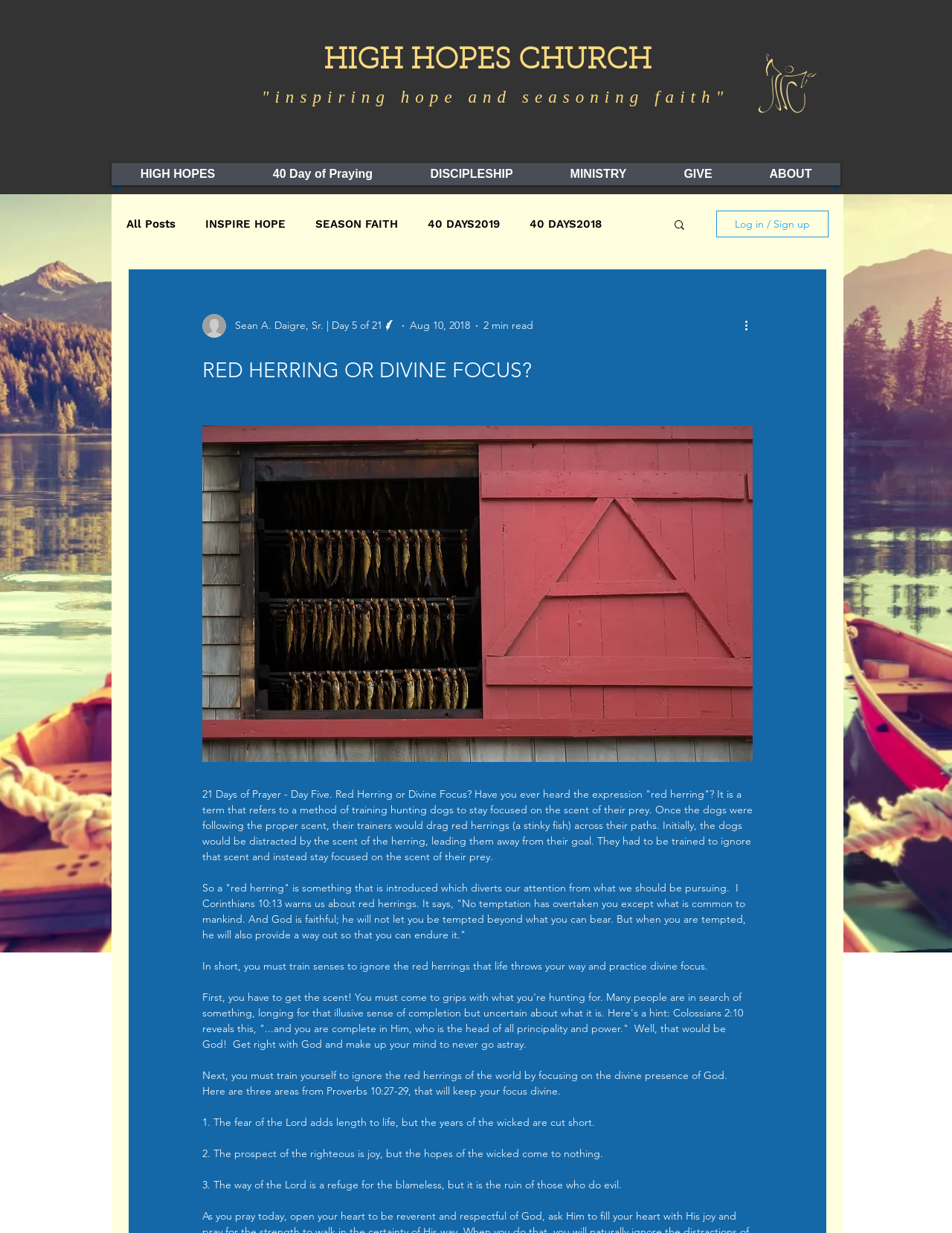Identify the bounding box coordinates of the clickable region to carry out the given instruction: "Read more about 'INSPIRE HOPE'".

[0.216, 0.176, 0.3, 0.187]